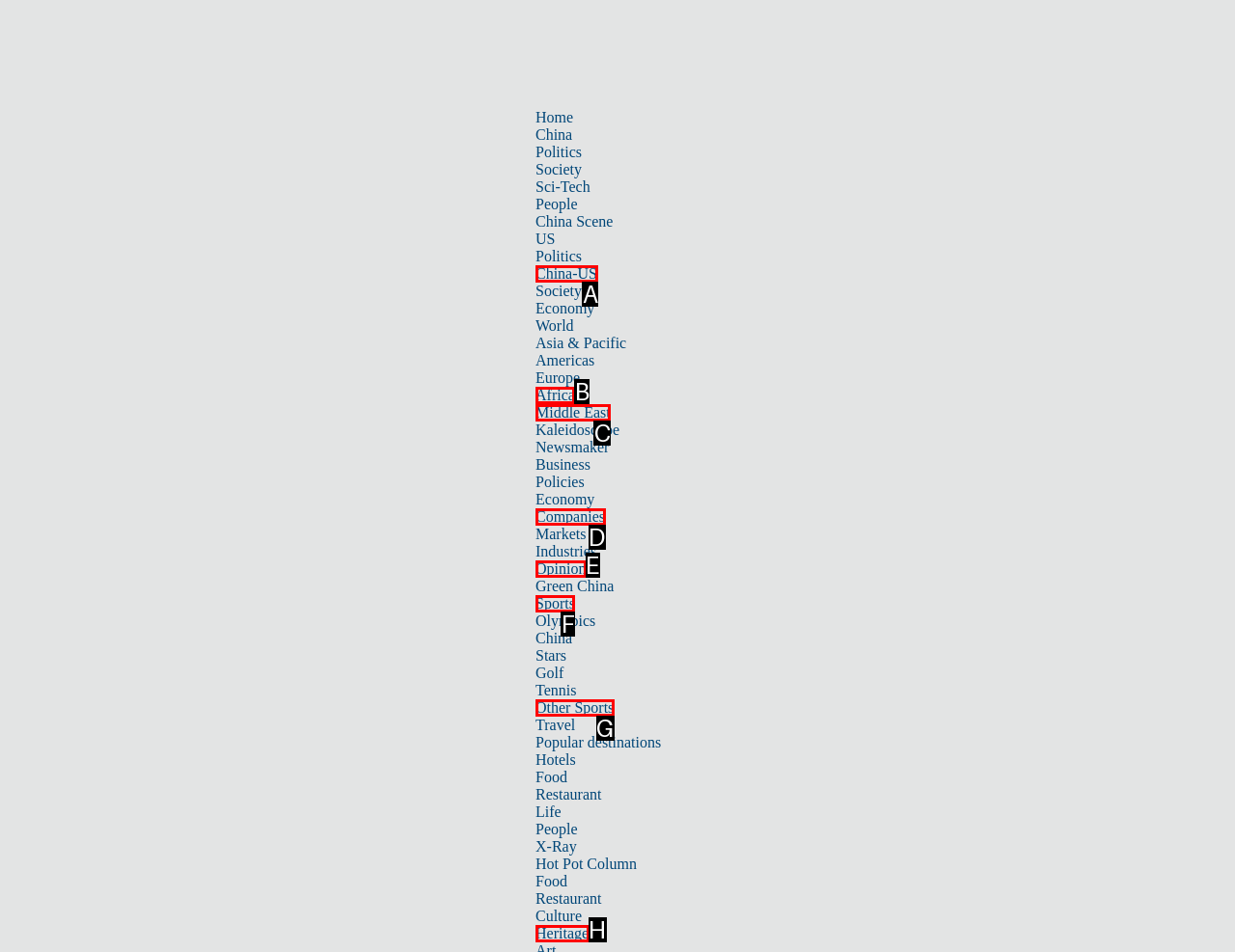Decide which letter you need to select to fulfill the task: Read about 'China-US' news
Answer with the letter that matches the correct option directly.

A